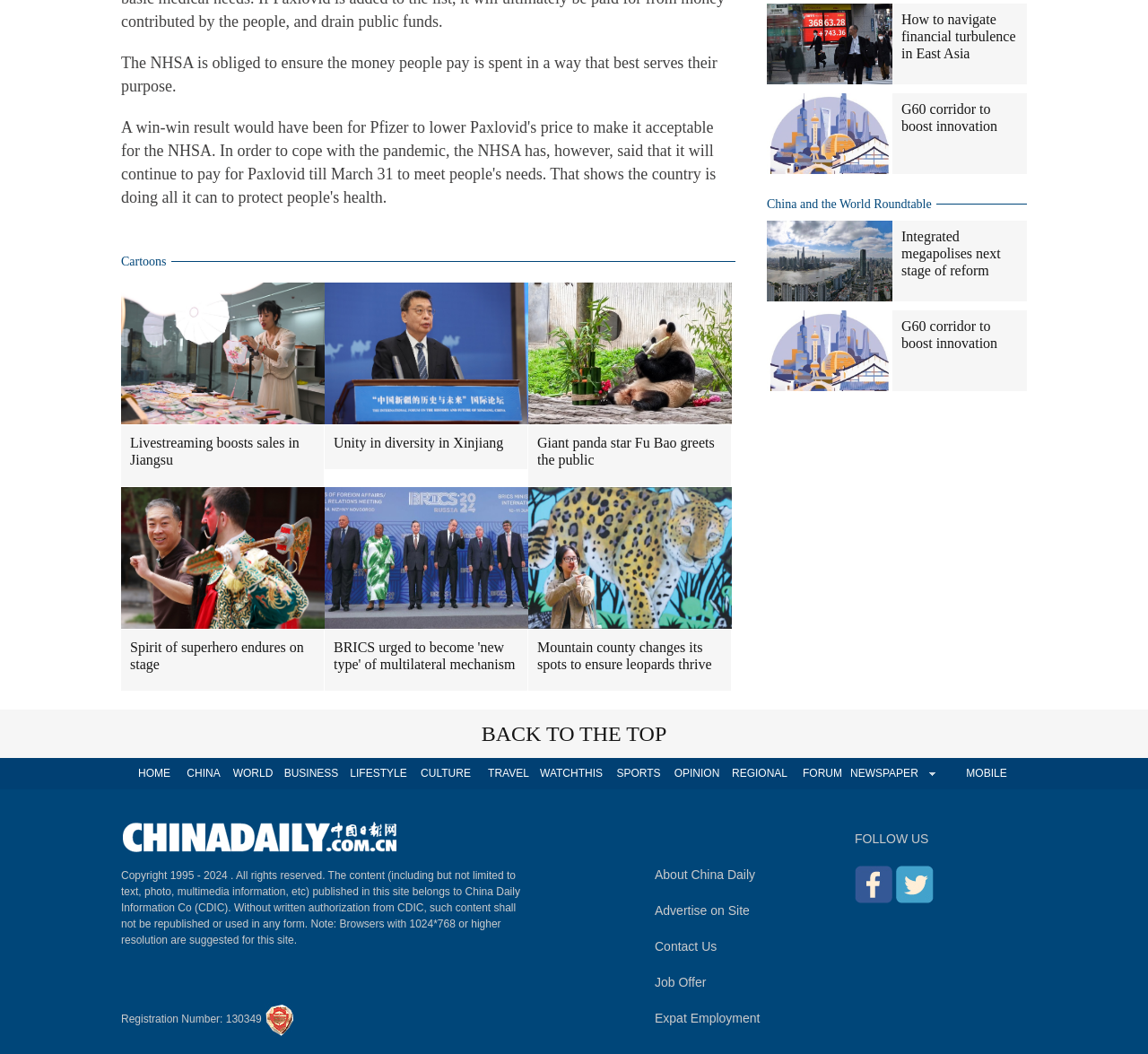Find the bounding box coordinates for the element described here: "Green Design".

None